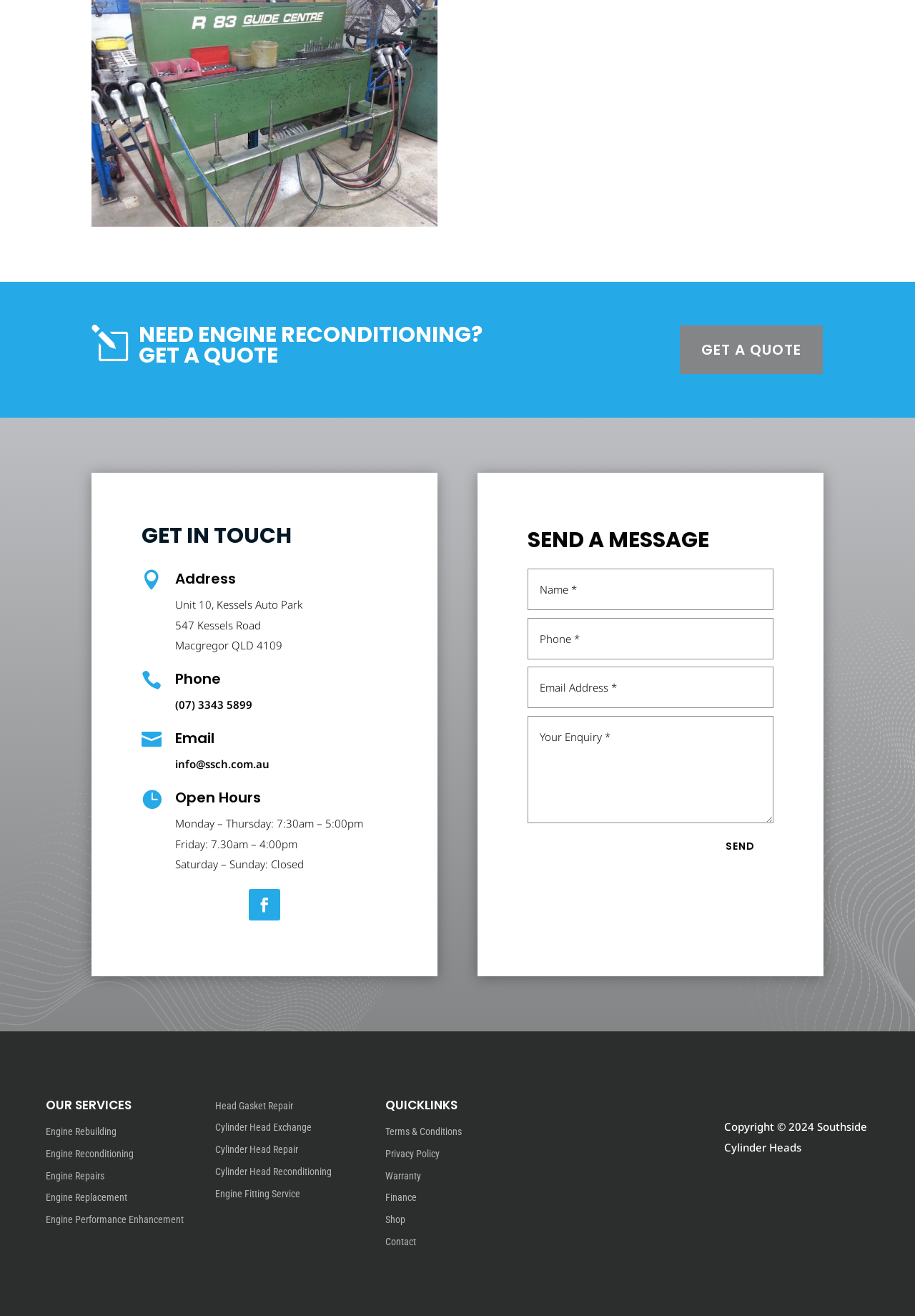Please answer the following question using a single word or phrase: 
What is the company's phone number?

(07) 3343 5899